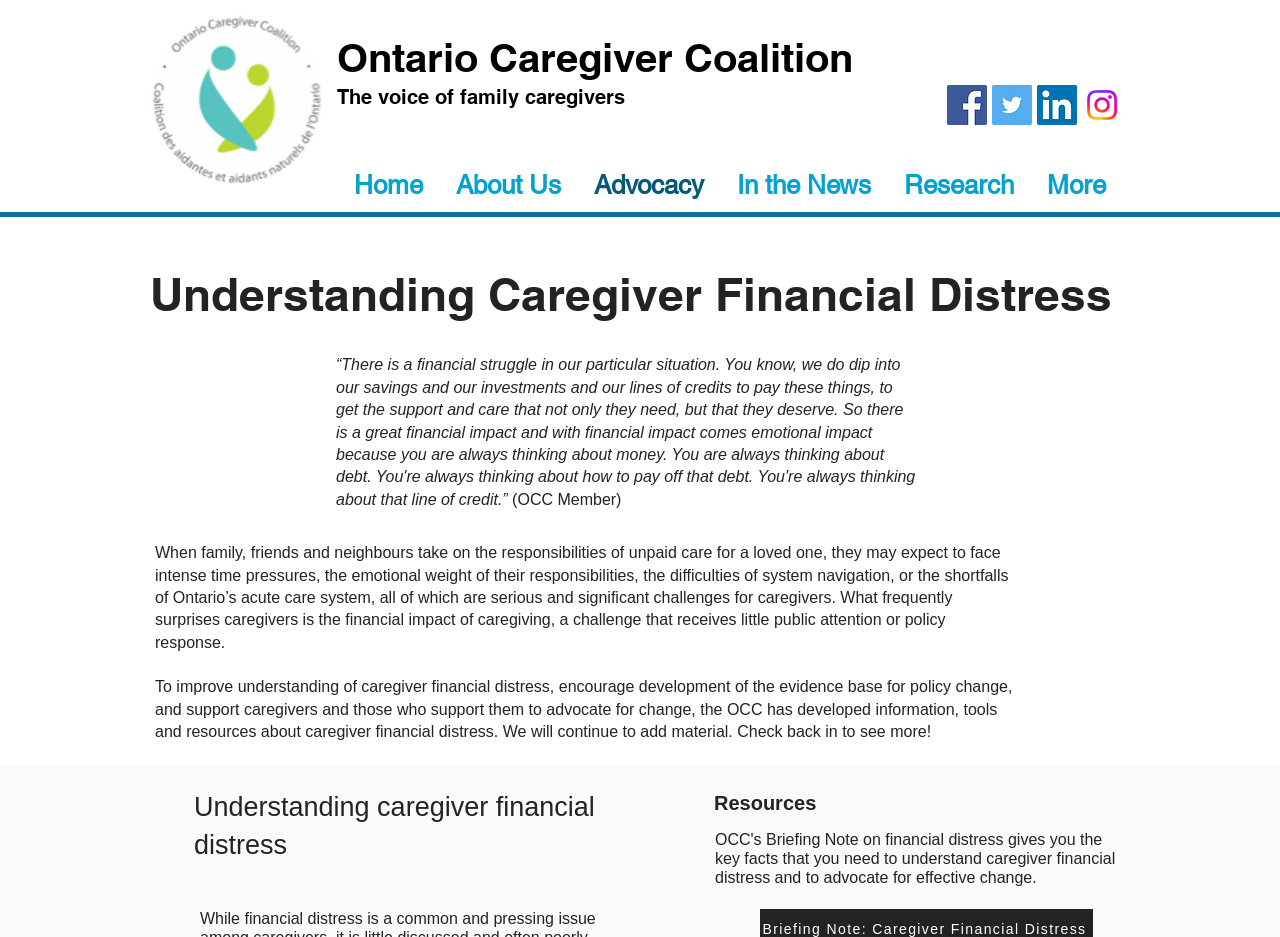Use a single word or phrase to answer the following:
What is the impact of caregiving on caregivers?

Financial impact